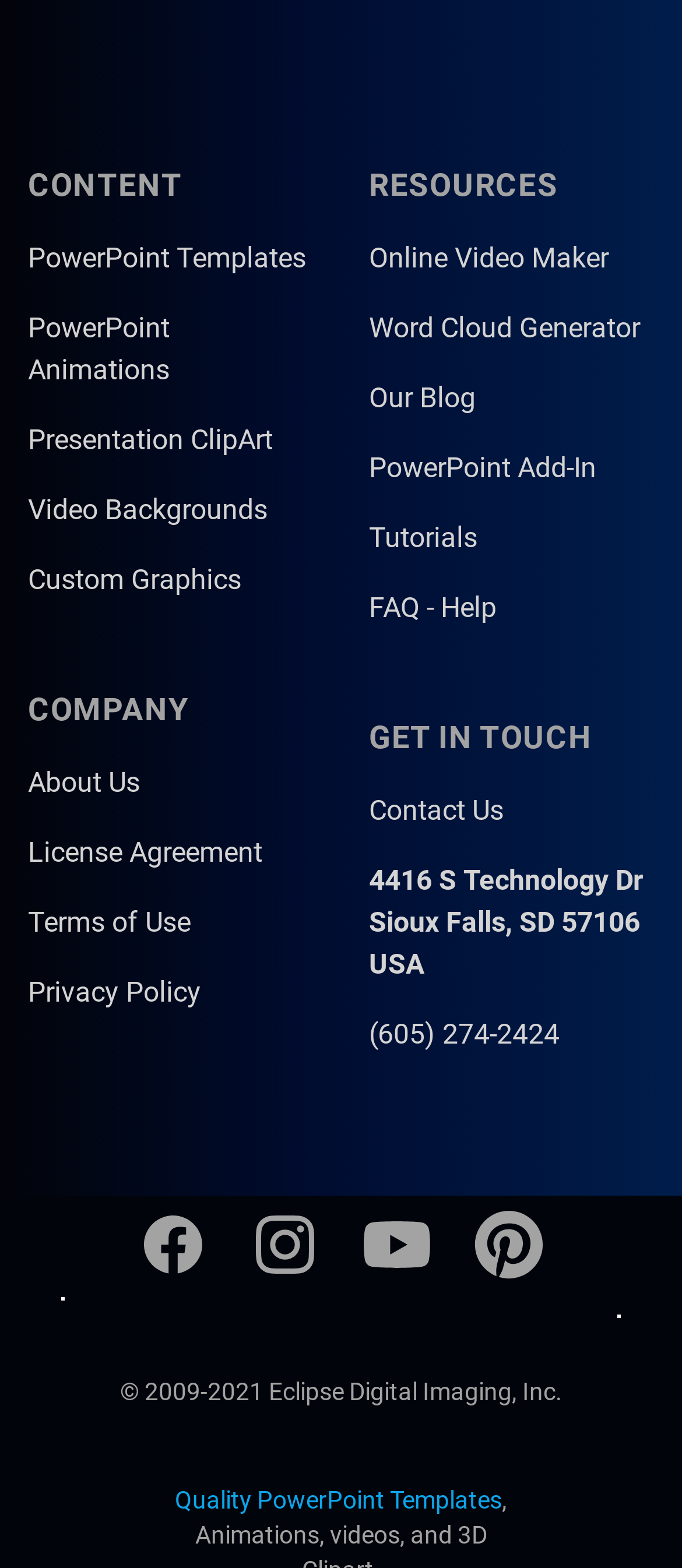Find the bounding box coordinates for the area you need to click to carry out the instruction: "Contact the company through phone". The coordinates should be four float numbers between 0 and 1, indicated as [left, top, right, bottom].

[0.541, 0.649, 0.821, 0.67]